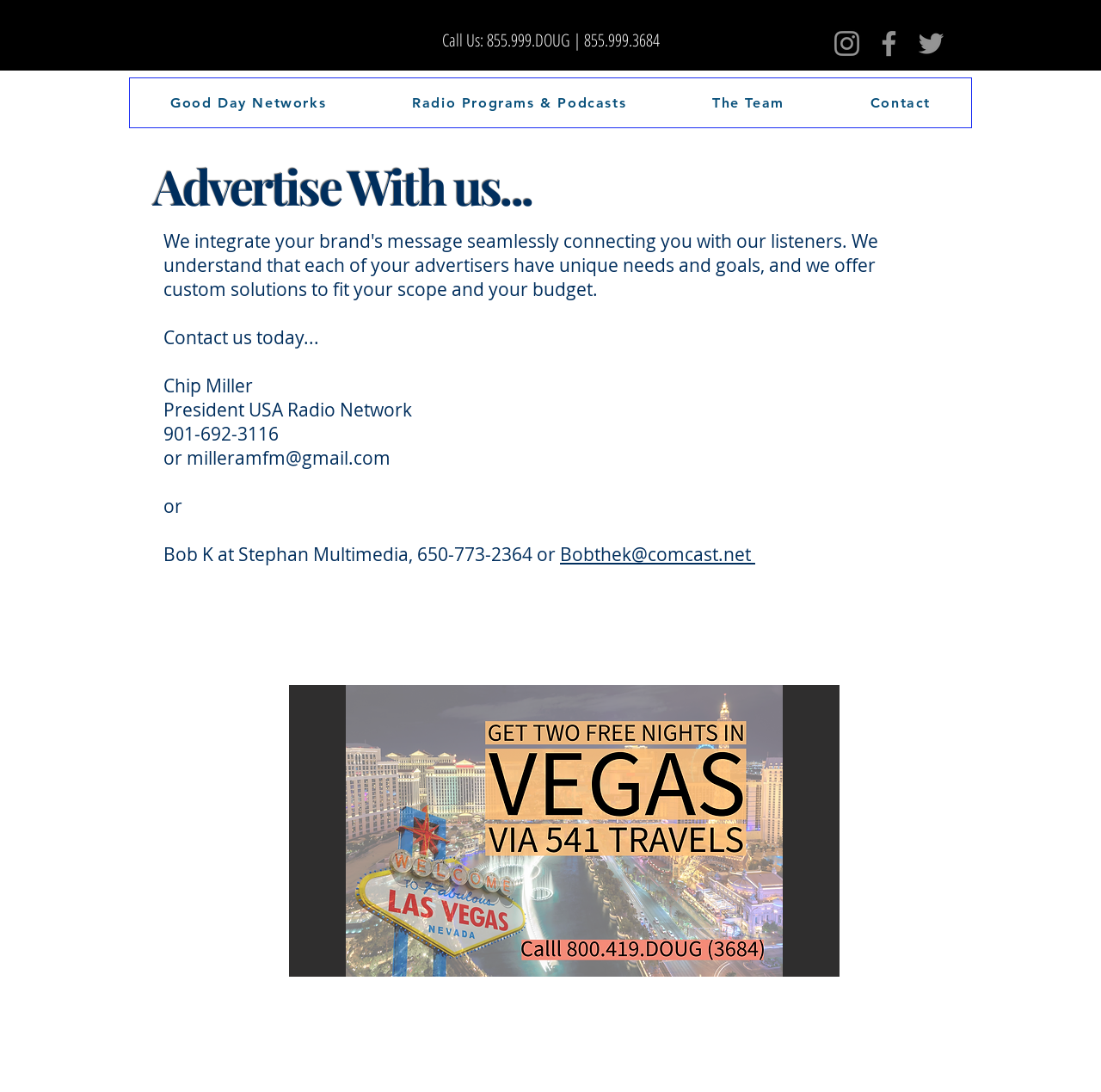How many social media links are in the social bar?
Use the image to give a comprehensive and detailed response to the question.

The social bar is located at the top of the webpage and contains three social media links: Instagram, Facebook, and Twitter.